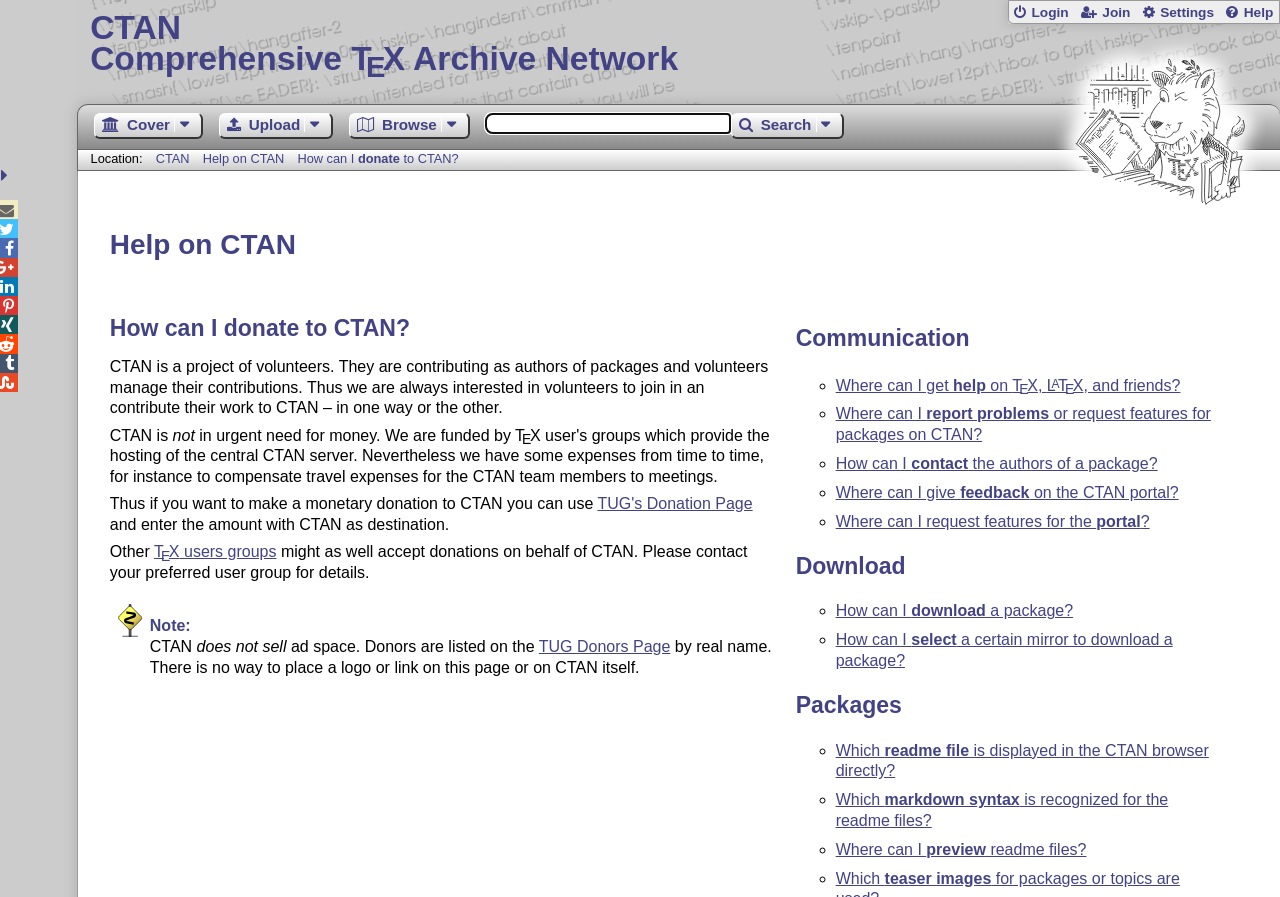Please find the bounding box coordinates of the section that needs to be clicked to achieve this instruction: "Click on the CTAN Comprehensive T E X Archive Network link".

[0.07, 0.015, 0.99, 0.086]